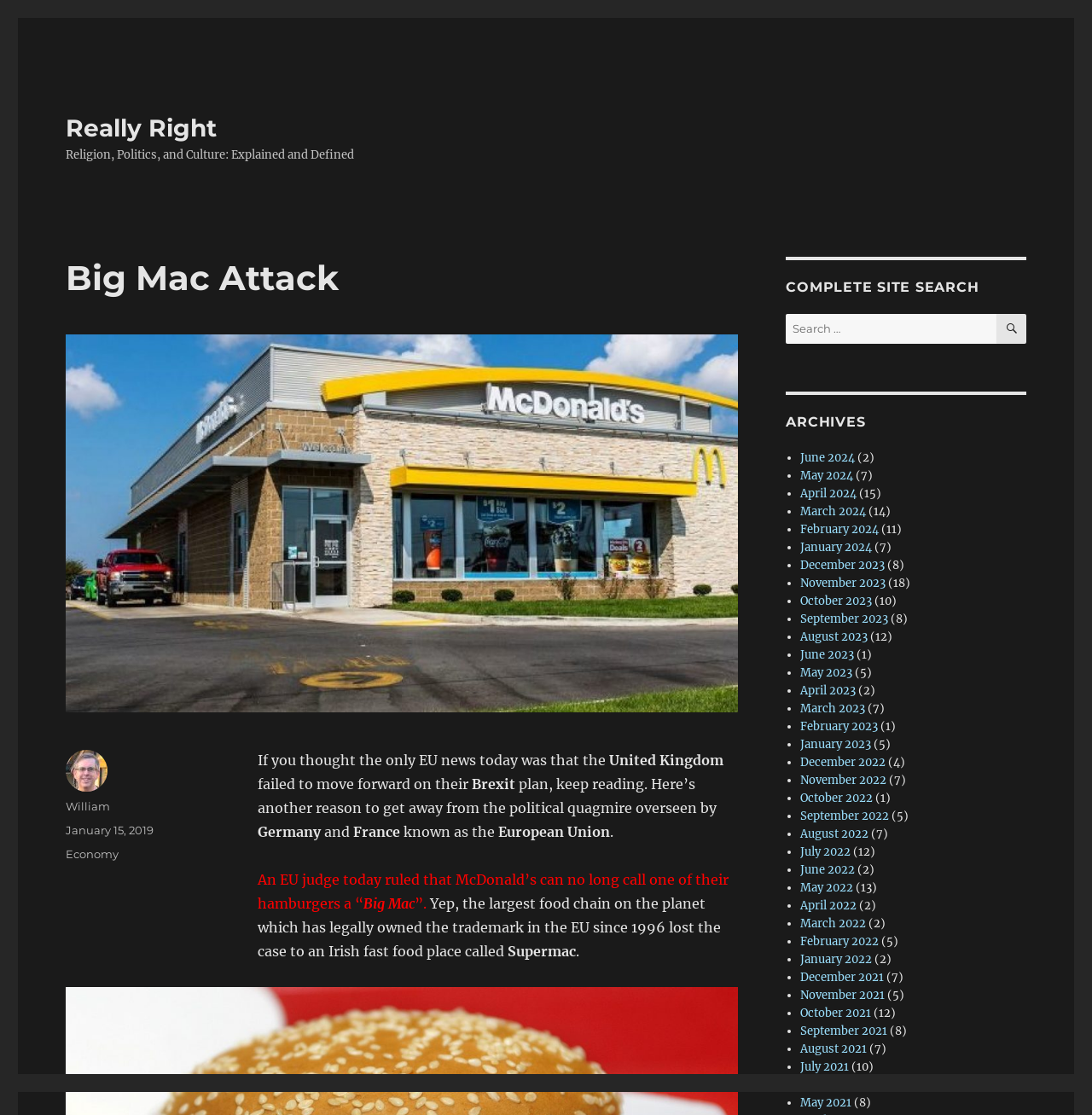Determine the bounding box coordinates of the element's region needed to click to follow the instruction: "Read the post by William". Provide these coordinates as four float numbers between 0 and 1, formatted as [left, top, right, bottom].

[0.06, 0.717, 0.101, 0.729]